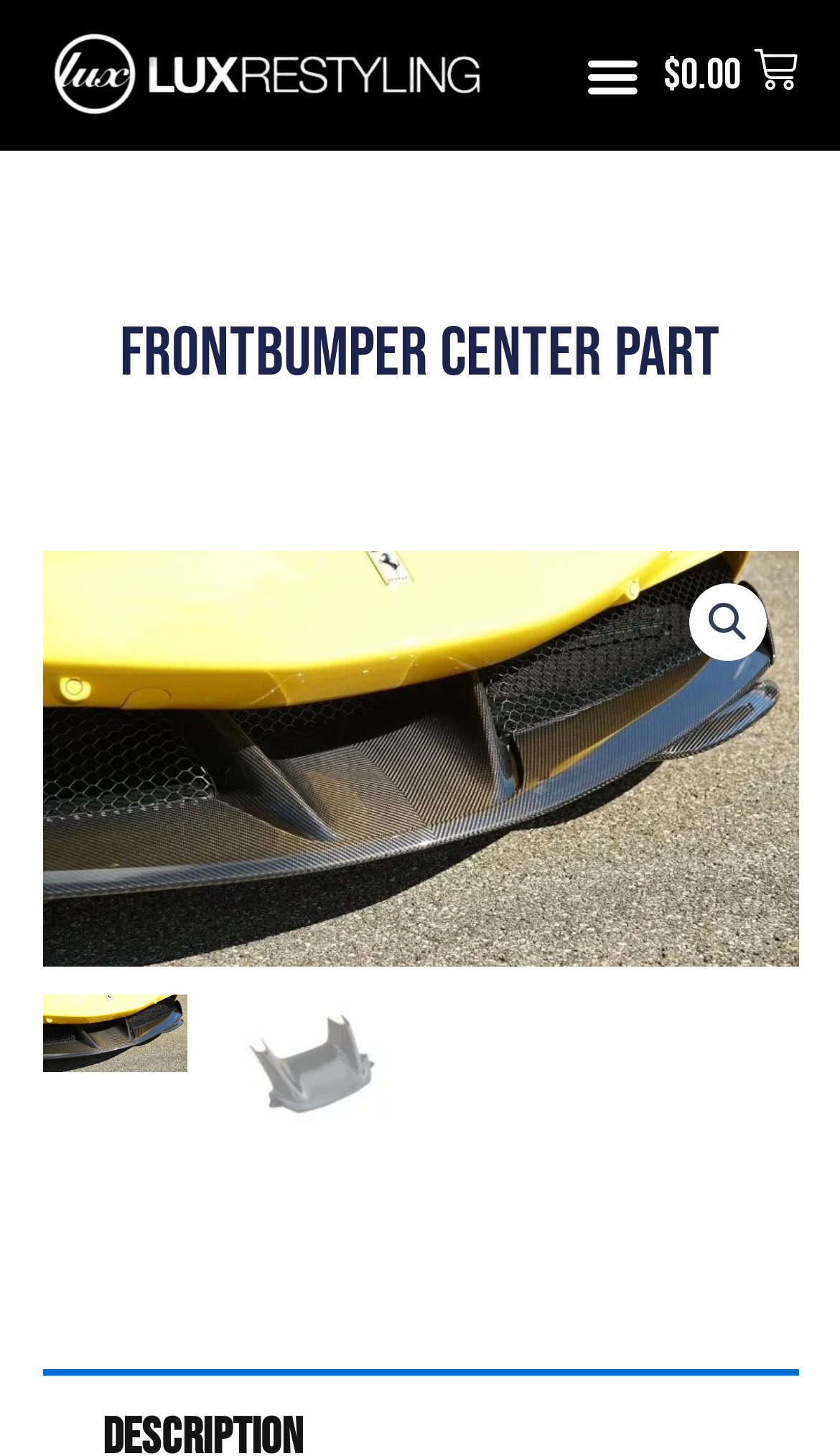Determine the bounding box coordinates for the UI element with the following description: "title="sf90mitte__FocusFillWzczMCw0MDAsZmFsc2UsMF0.jpg"". The coordinates should be four float numbers between 0 and 1, represented as [left, top, right, bottom].

[0.05, 0.379, 0.95, 0.663]